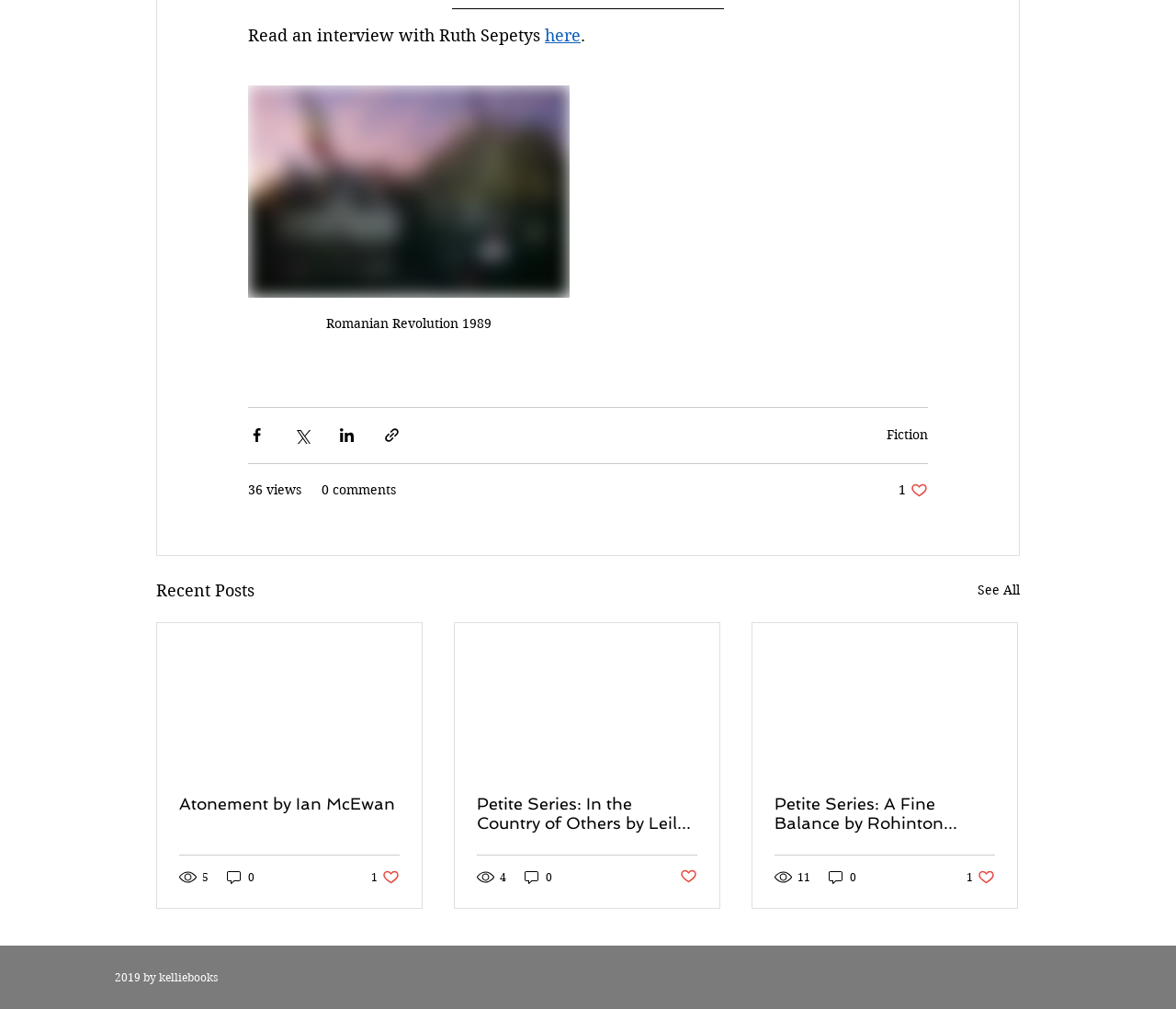Please identify the bounding box coordinates of the element's region that needs to be clicked to fulfill the following instruction: "Share via Facebook". The bounding box coordinates should consist of four float numbers between 0 and 1, i.e., [left, top, right, bottom].

[0.211, 0.423, 0.226, 0.44]